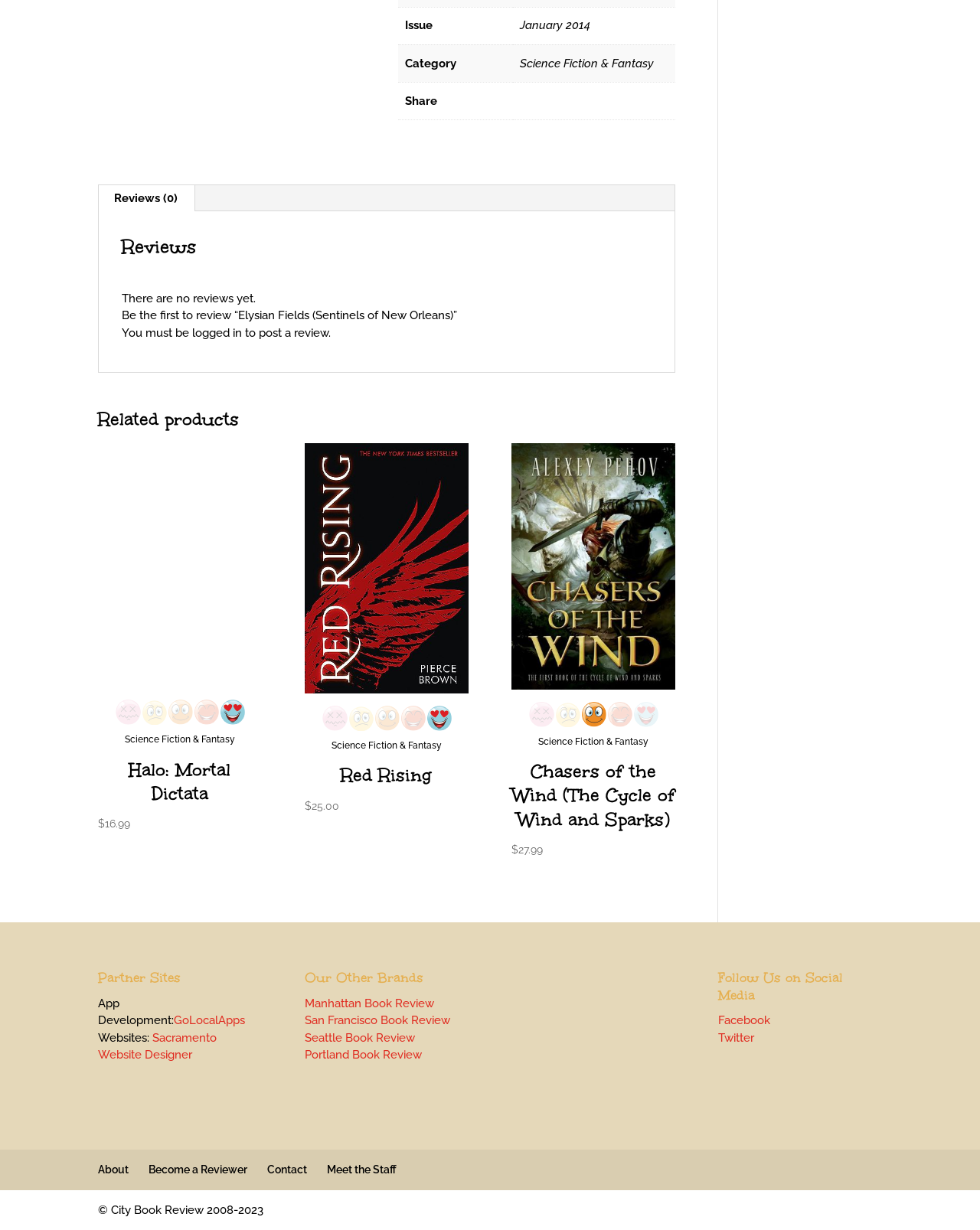Please provide the bounding box coordinates for the element that needs to be clicked to perform the following instruction: "Click on the 'Facebook' link". The coordinates should be given as four float numbers between 0 and 1, i.e., [left, top, right, bottom].

[0.733, 0.824, 0.786, 0.835]